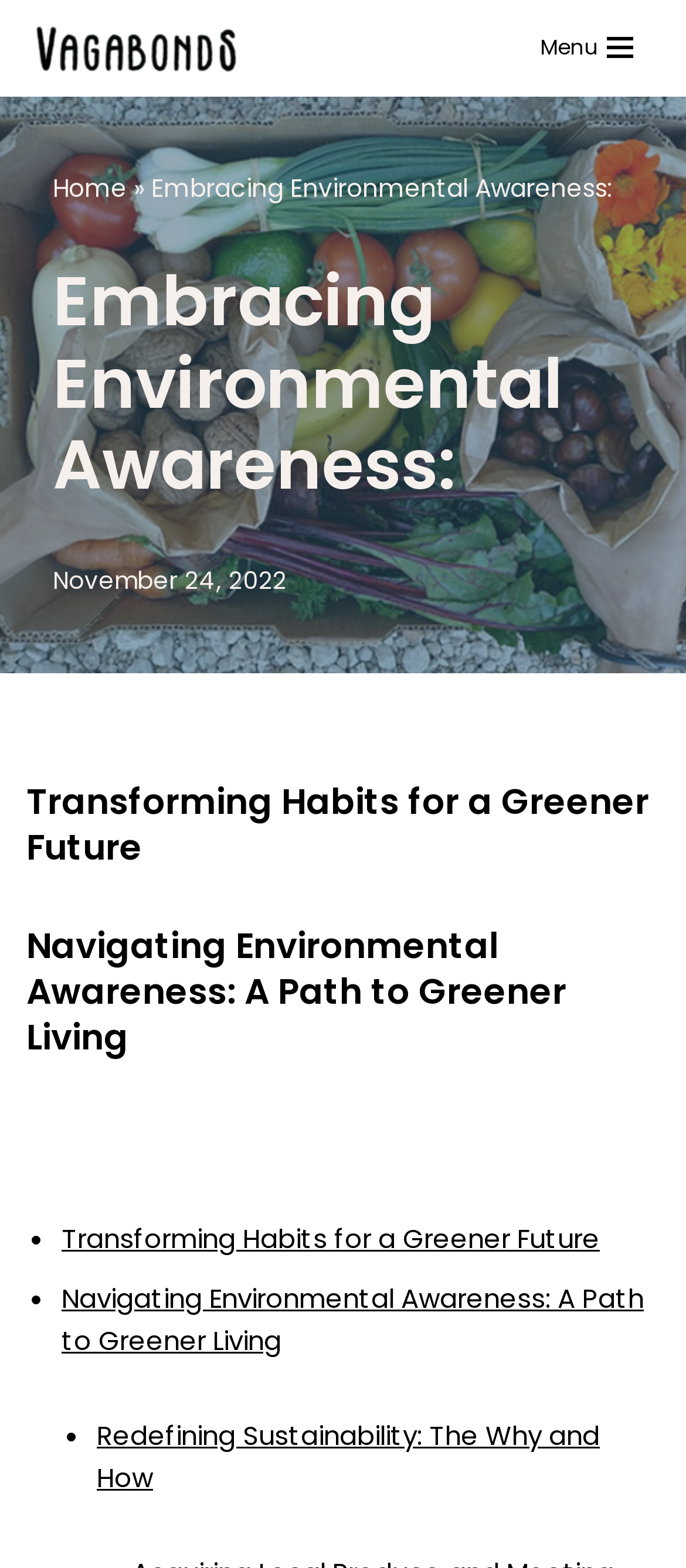What is the name of the coliving made by nomads?
Answer briefly with a single word or phrase based on the image.

Vagabonds